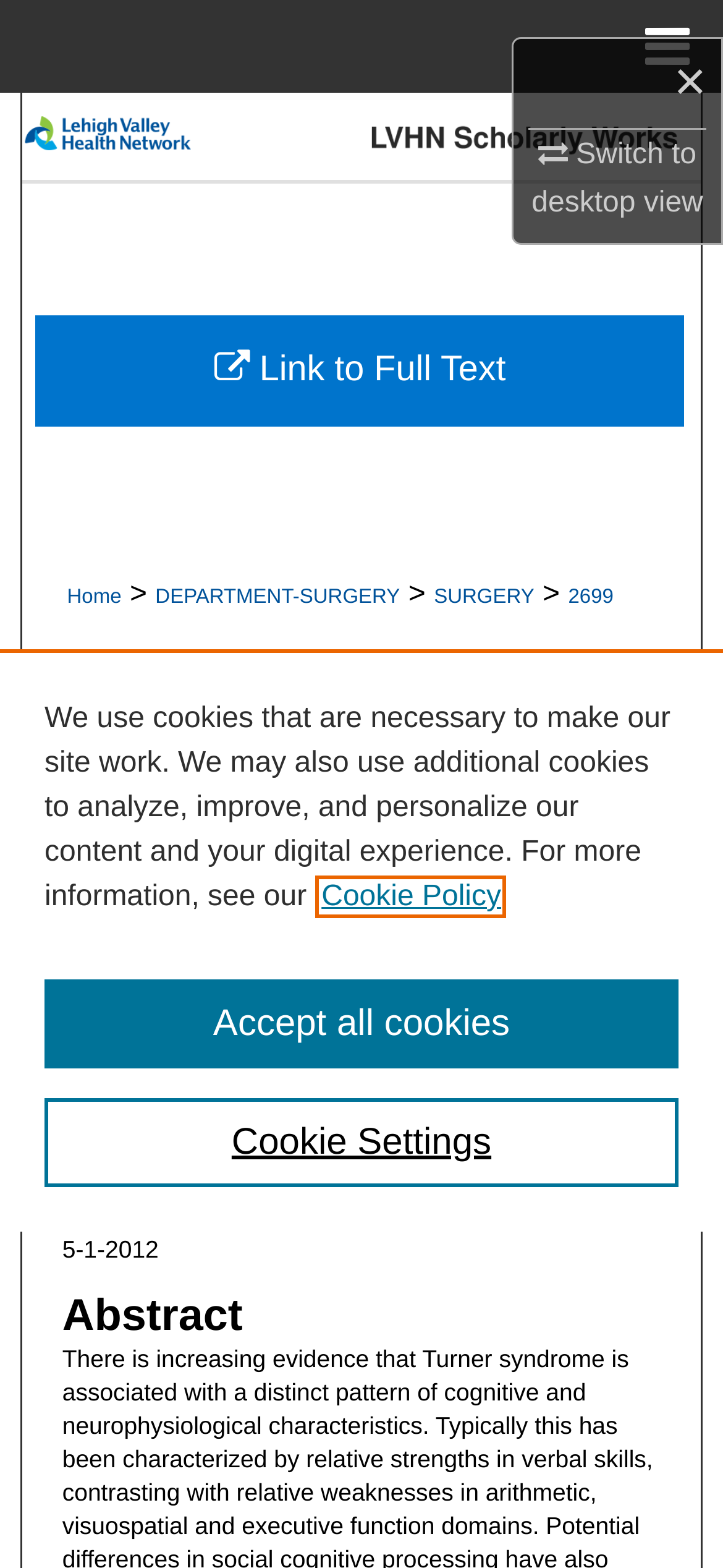Please answer the following question using a single word or phrase: 
What is the name of the health network?

Lehigh Valley Health Network